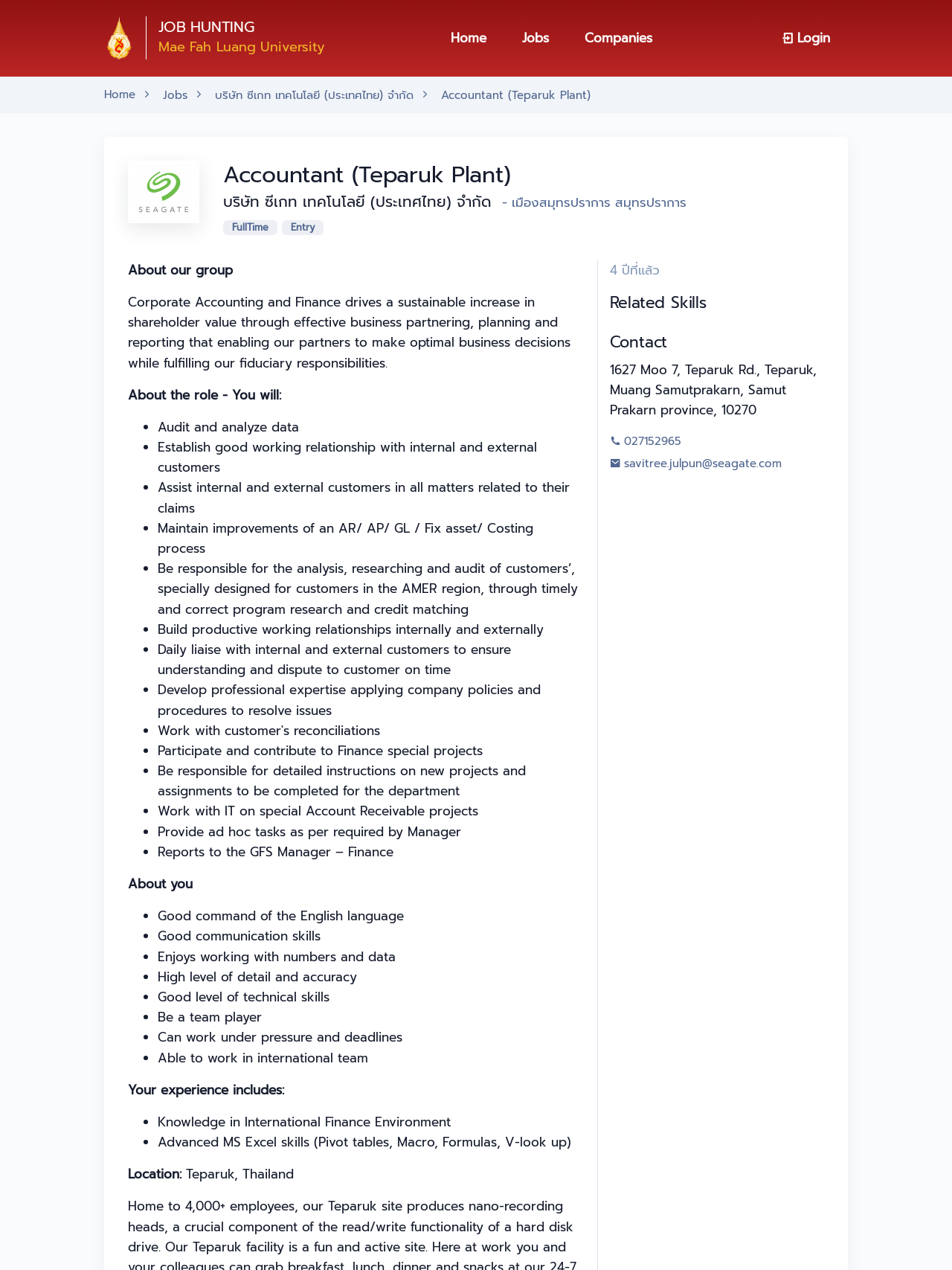Determine the bounding box coordinates of the region I should click to achieve the following instruction: "Login to the system". Ensure the bounding box coordinates are four float numbers between 0 and 1, i.e., [left, top, right, bottom].

[0.802, 0.017, 0.891, 0.043]